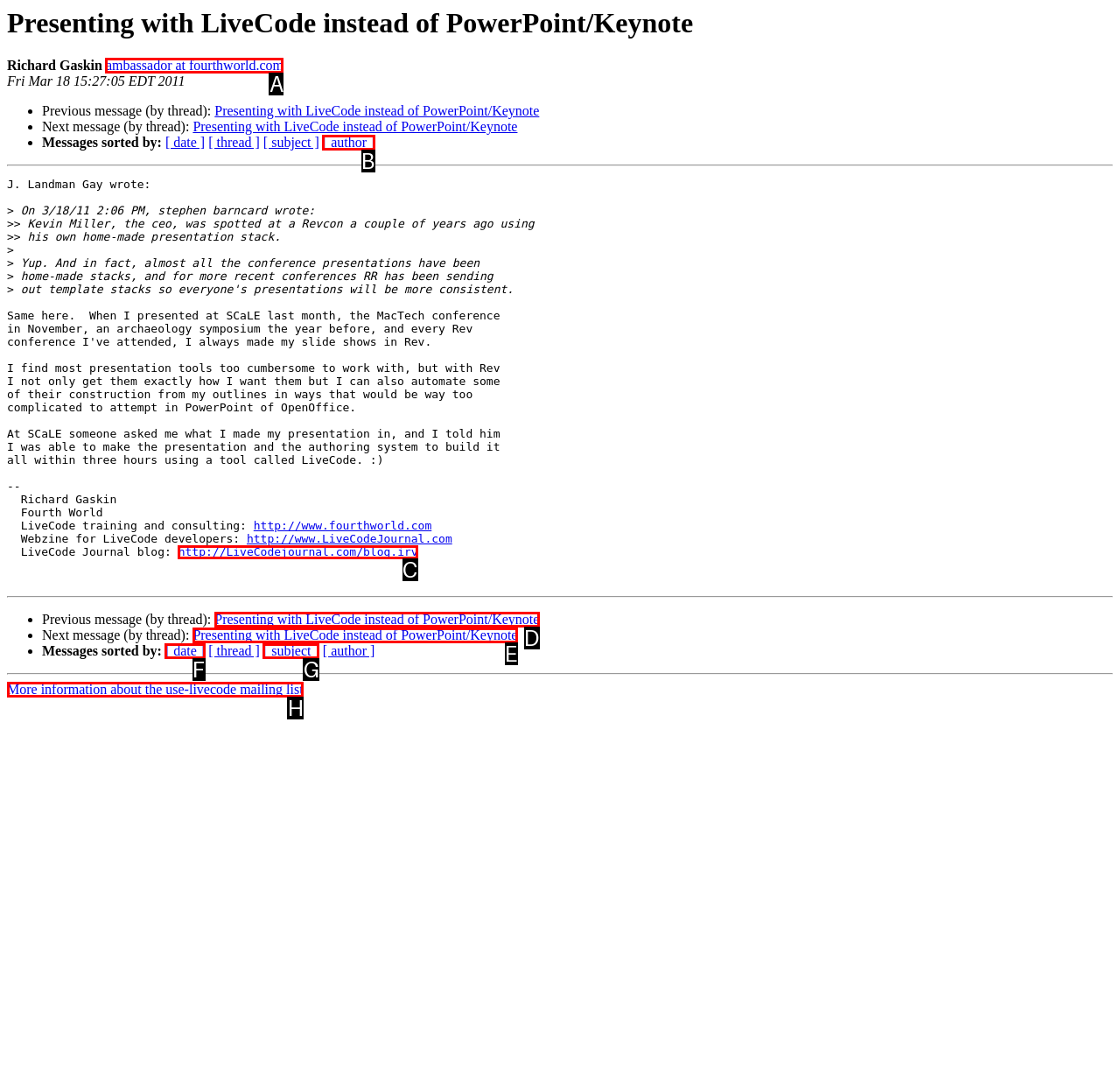Show which HTML element I need to click to perform this task: Visit the LiveCode Journal blog Answer with the letter of the correct choice.

C